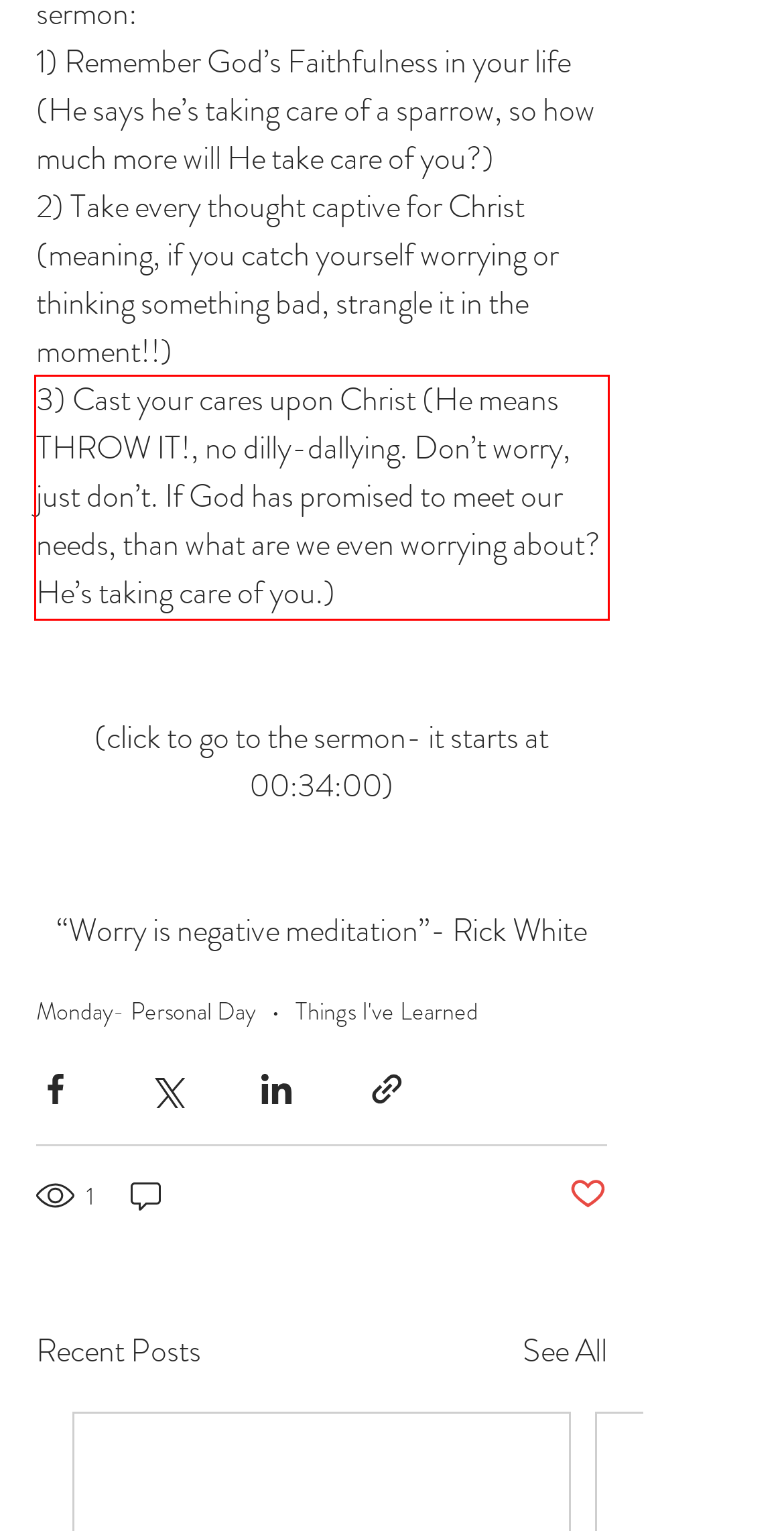Using the provided webpage screenshot, identify and read the text within the red rectangle bounding box.

3) Cast your cares upon Christ (He means THROW IT!, no dilly-dallying. Don’t worry, just don’t. If God has promised to meet our needs, than what are we even worrying about? He’s taking care of you.)